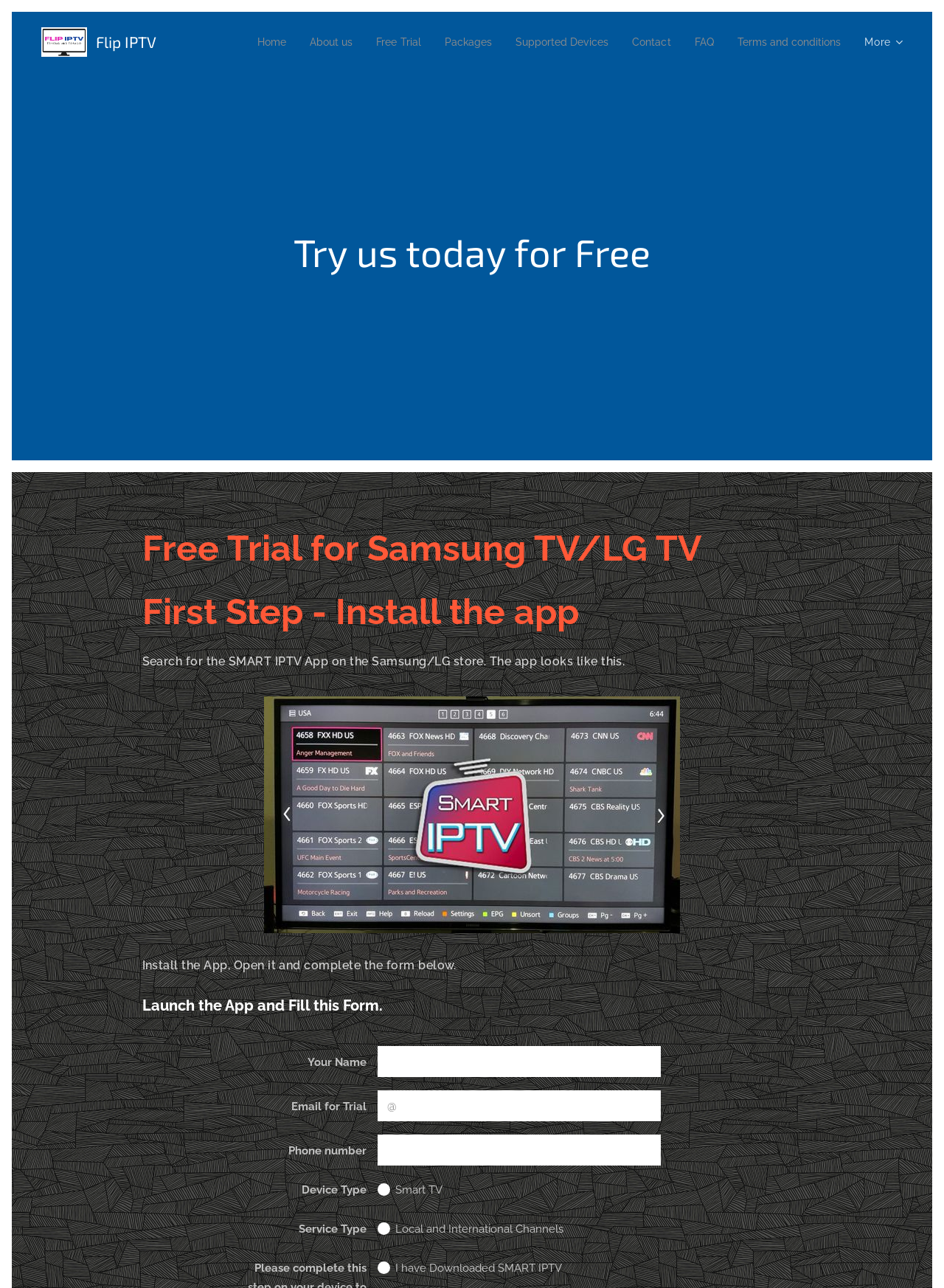Carefully examine the image and provide an in-depth answer to the question: What is the purpose of the form?

The form on the webpage is intended for users to fill in their information to get a free trial of the SMART IPTV service, as indicated by the heading 'Try us today for Free' and the instructions provided.